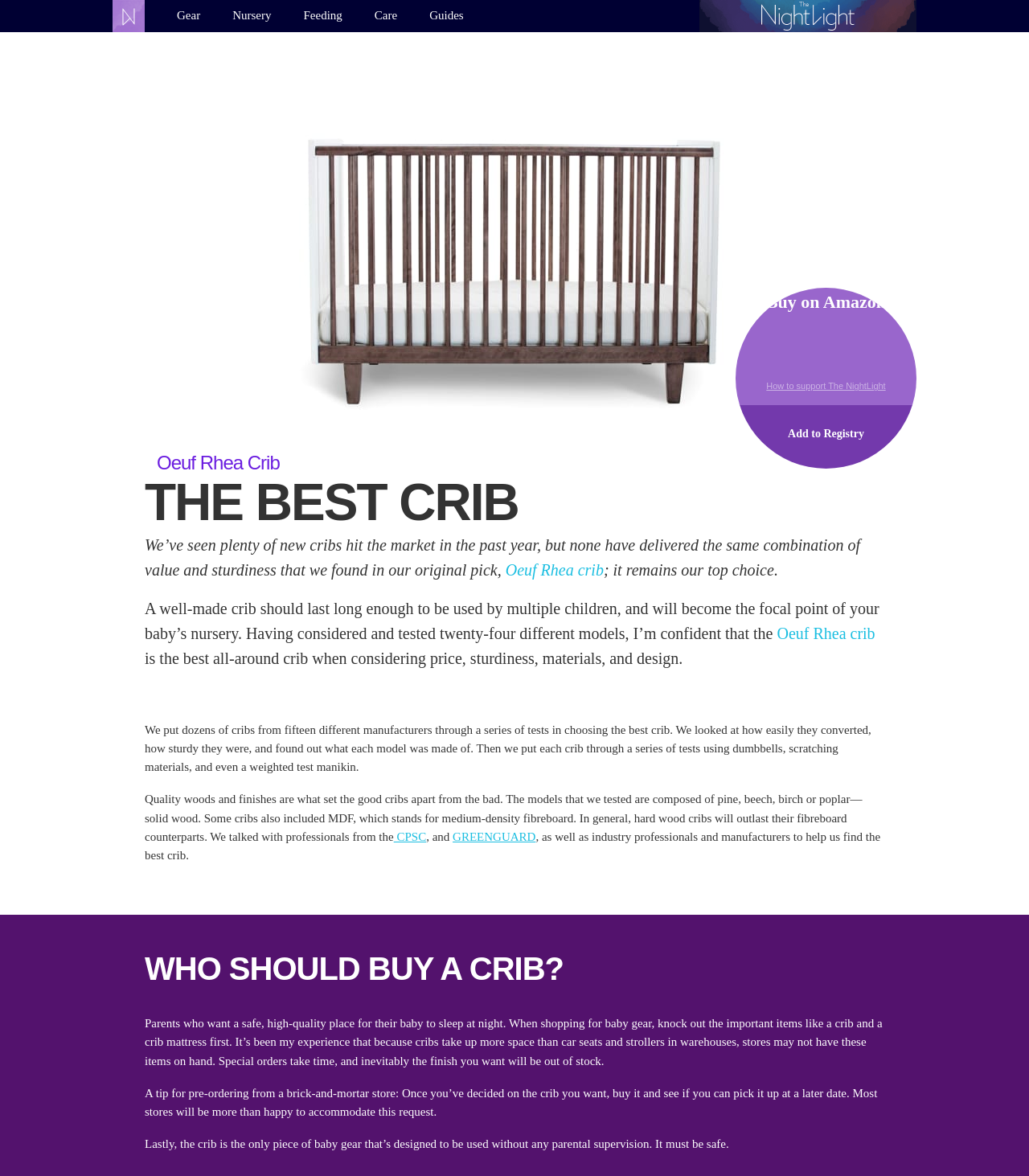Locate the bounding box coordinates of the area that needs to be clicked to fulfill the following instruction: "Click on the 'Add to Registry' link". The coordinates should be in the format of four float numbers between 0 and 1, namely [left, top, right, bottom].

[0.715, 0.345, 0.891, 0.398]